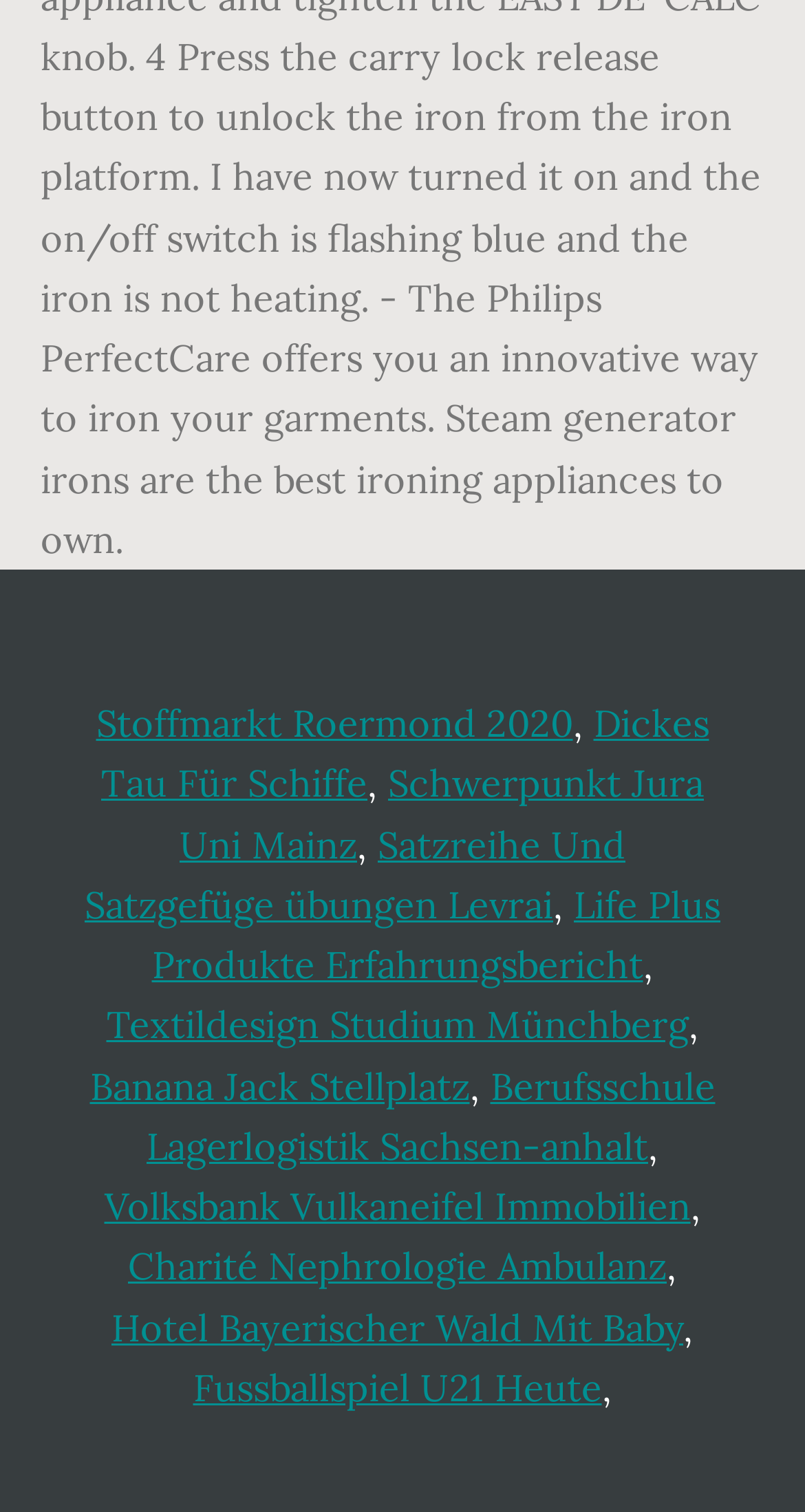Please determine the bounding box coordinates of the clickable area required to carry out the following instruction: "View resources". The coordinates must be four float numbers between 0 and 1, represented as [left, top, right, bottom].

None